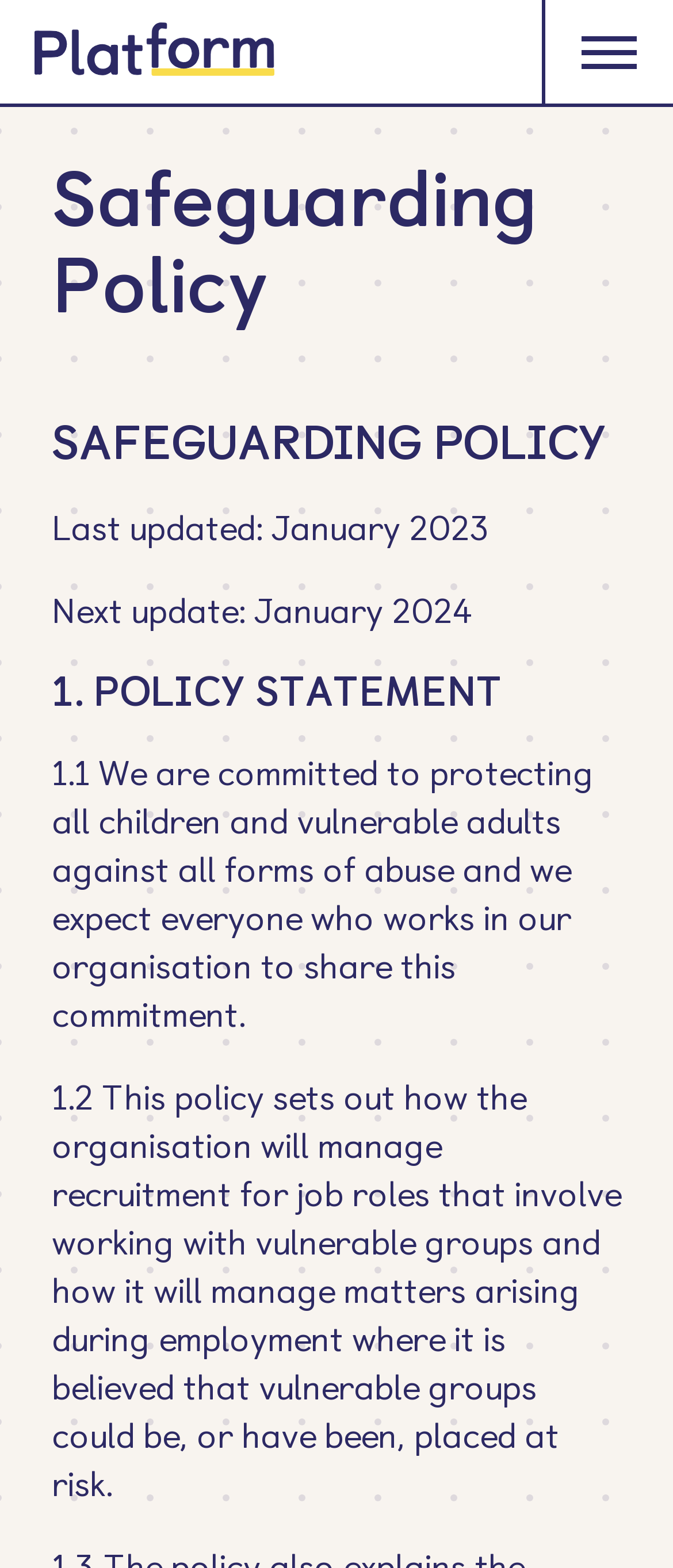What is the expected commitment from employees? Analyze the screenshot and reply with just one word or a short phrase.

Sharing the commitment to protect